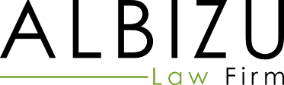Provide a one-word or short-phrase answer to the question:
What community does the firm particularly serve?

Immigrant community